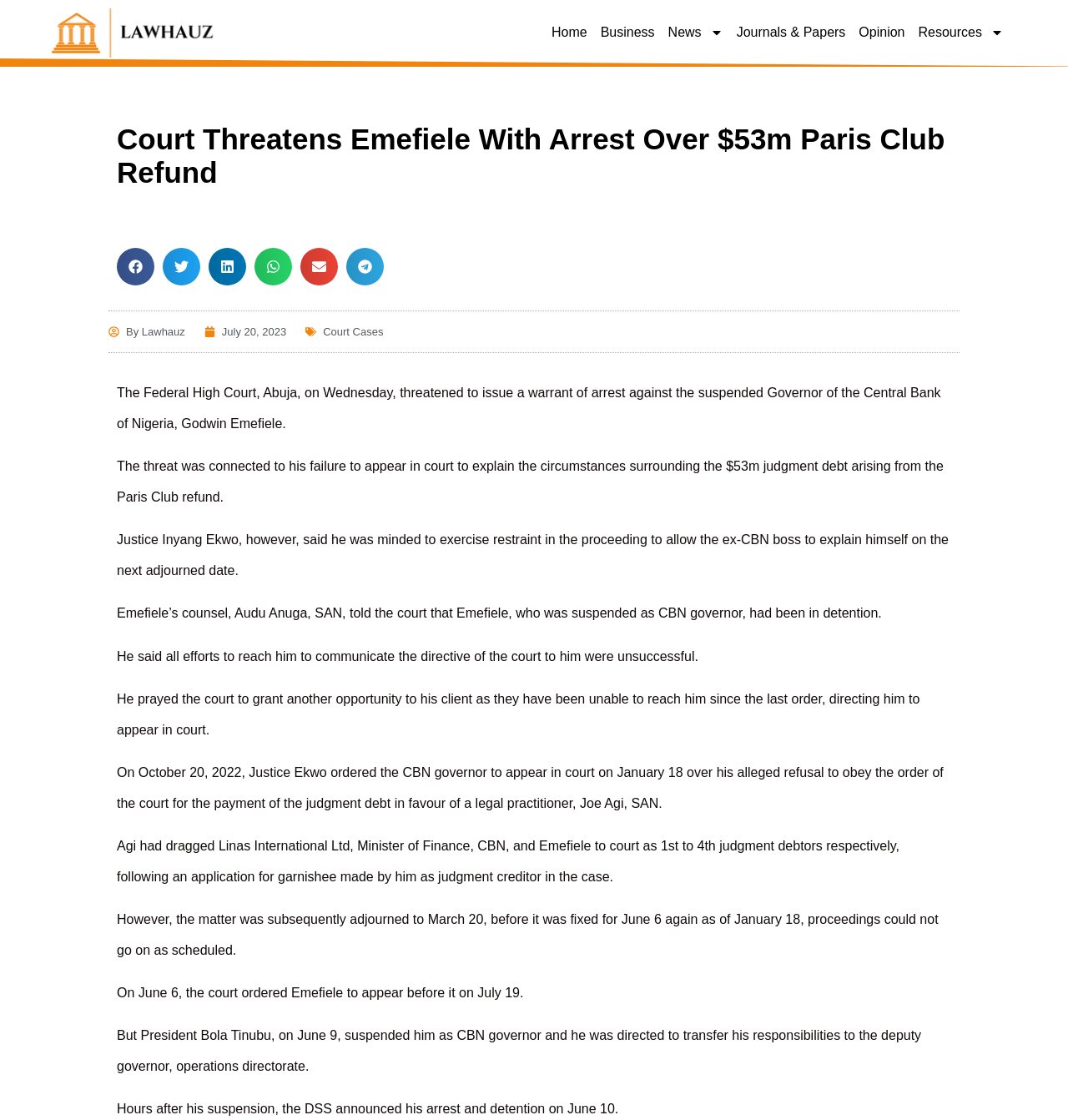Identify and provide the text content of the webpage's primary headline.

Court Threatens Emefiele With Arrest Over $53m Paris Club Refund